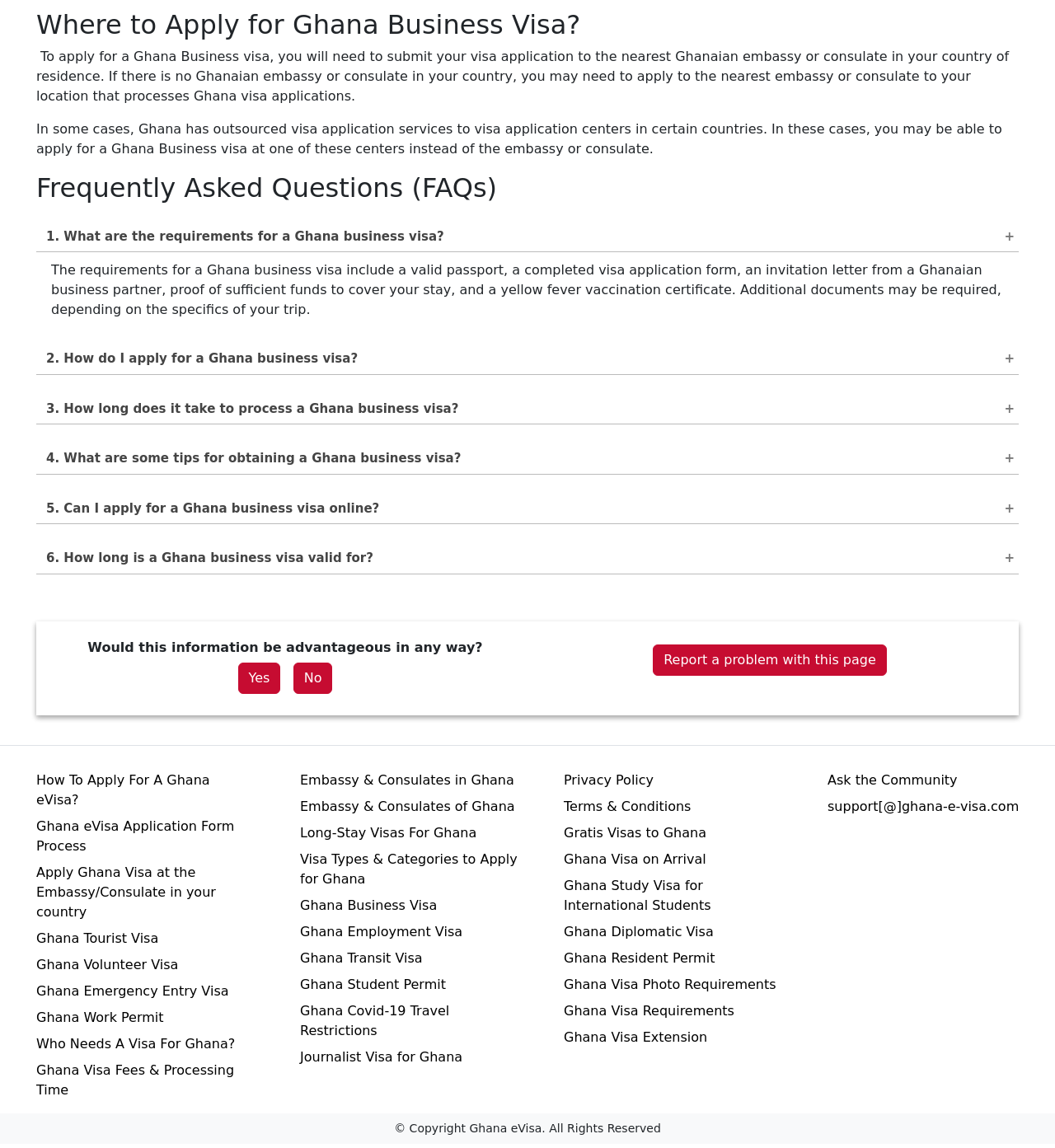How many FAQs are listed on this webpage? Based on the screenshot, please respond with a single word or phrase.

6